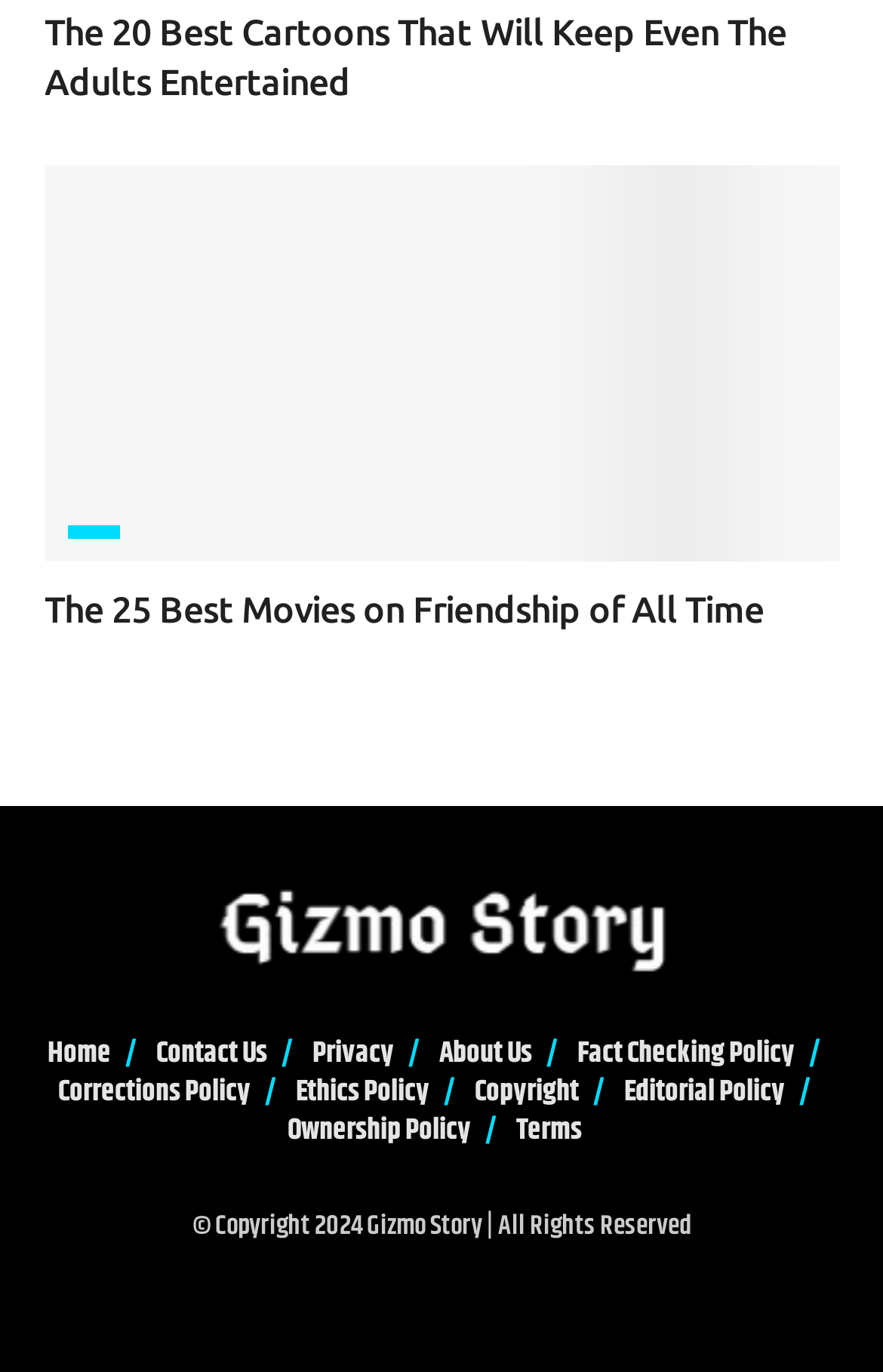Review the image closely and give a comprehensive answer to the question: How many links are there in the footer?

I counted the number of links in the footer section, which includes 'Home', 'Contact Us', 'Privacy', 'About Us', 'Fact Checking Policy', 'Corrections Policy', 'Ethics Policy', 'Copyright', 'Editorial Policy', 'Ownership Policy', and 'Terms'.